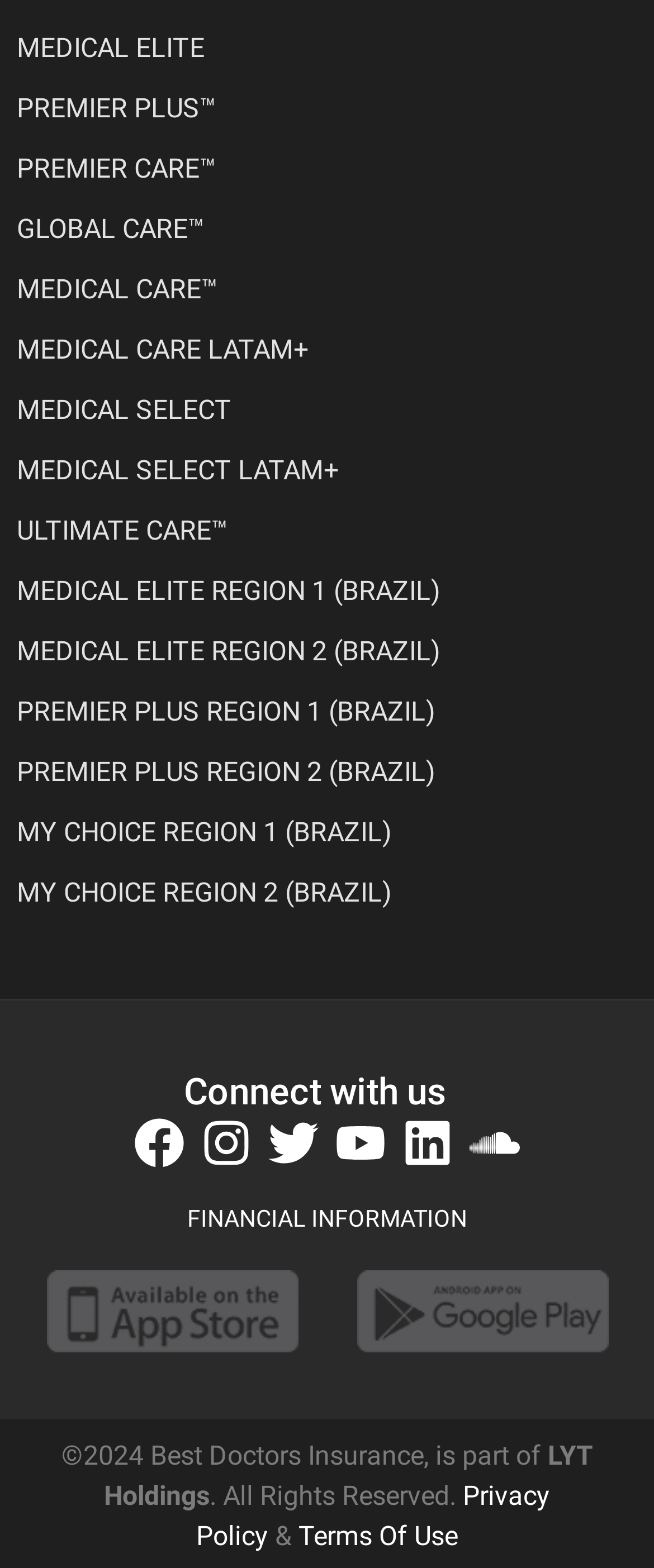What is the last link in the list of medical care plans?
Can you offer a detailed and complete answer to this question?

I looked at the list of links with text starting with 'MEDICAL' and found that the last one is 'ULTIMATE CARE'.